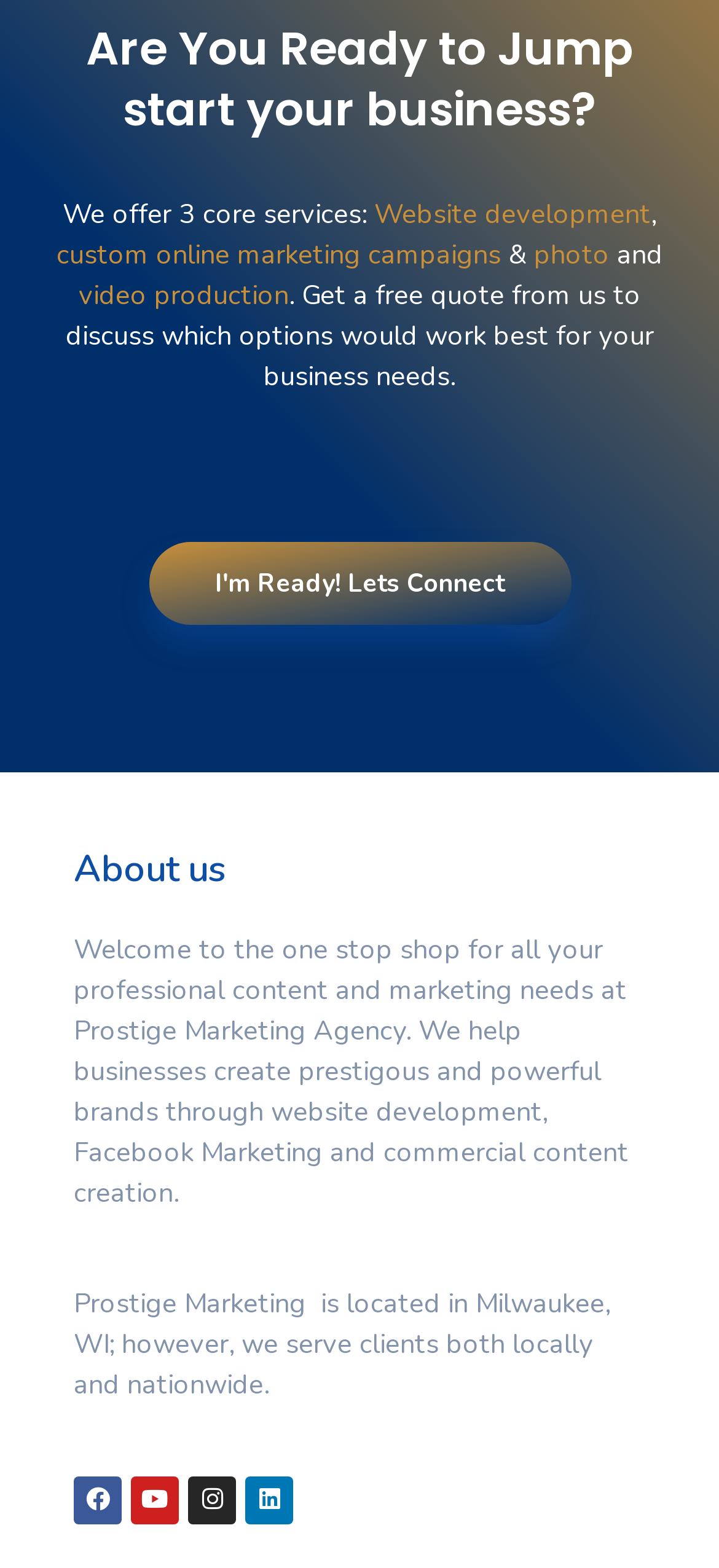Can you specify the bounding box coordinates of the area that needs to be clicked to fulfill the following instruction: "Get a quote for website development"?

[0.521, 0.125, 0.905, 0.148]